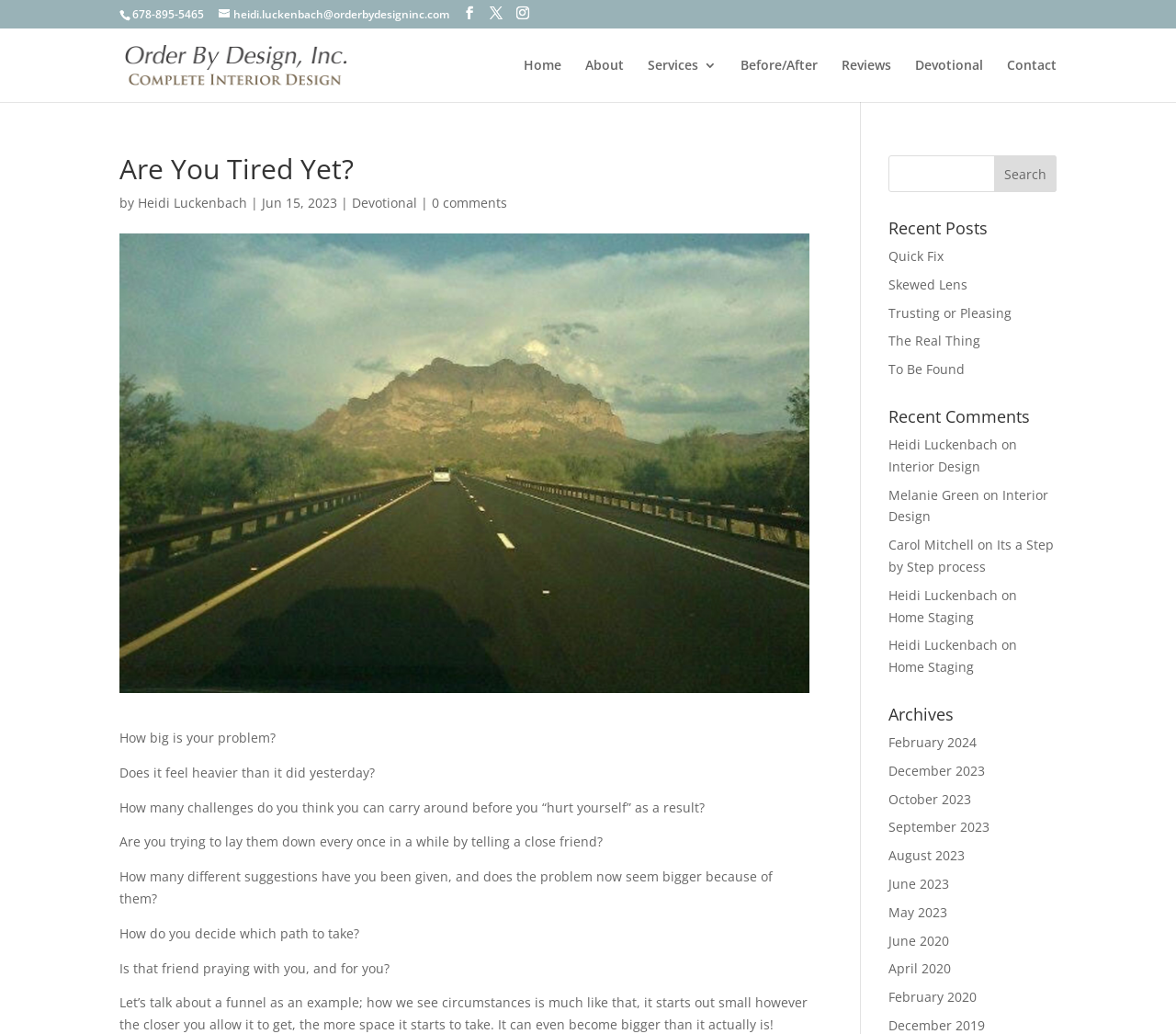Please specify the bounding box coordinates of the area that should be clicked to accomplish the following instruction: "Read the recent post 'Quick Fix'". The coordinates should consist of four float numbers between 0 and 1, i.e., [left, top, right, bottom].

[0.756, 0.239, 0.802, 0.256]